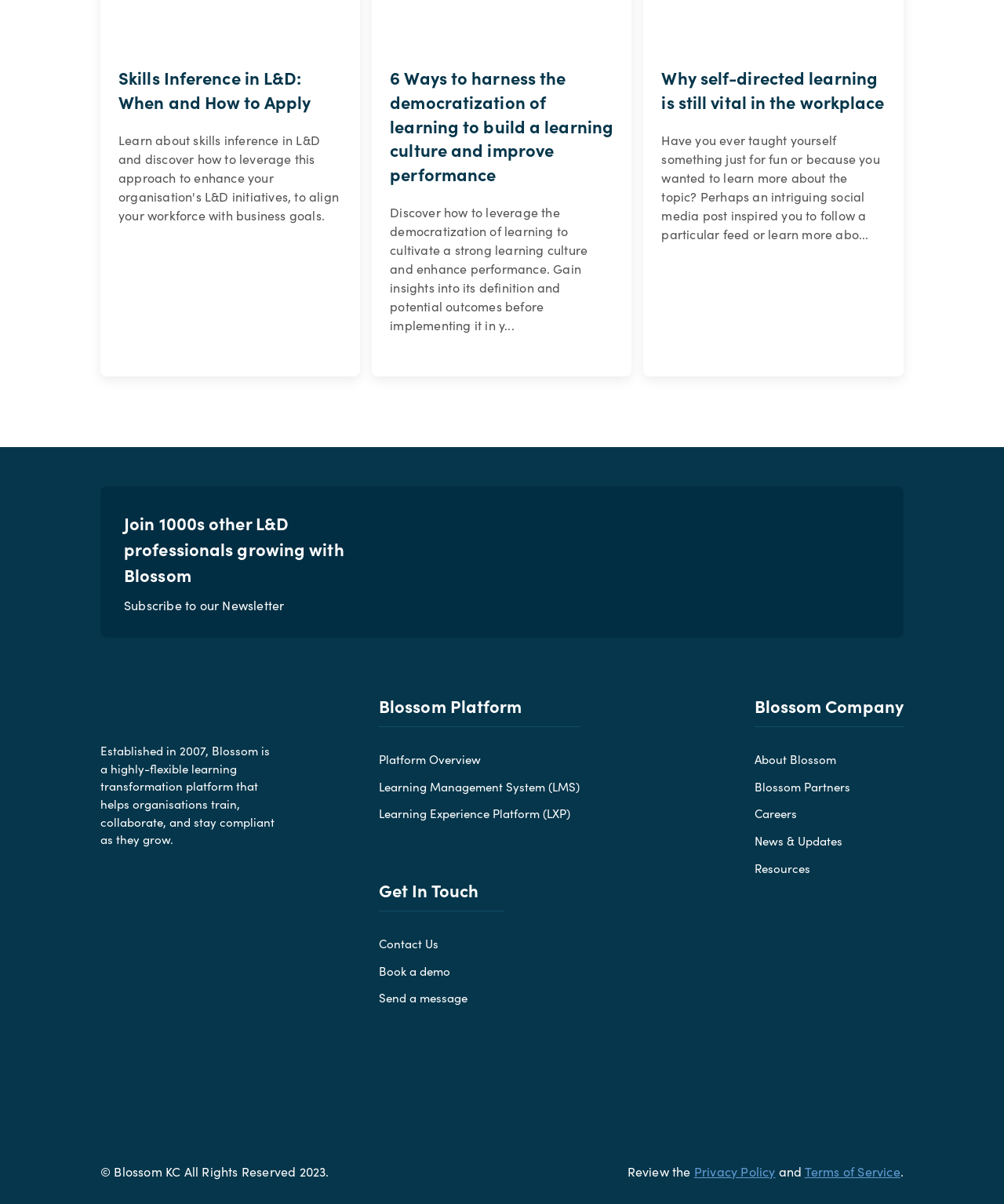Please determine the bounding box of the UI element that matches this description: Blossom Partners. The coordinates should be given as (top-left x, top-left y, bottom-right x, bottom-right y), with all values between 0 and 1.

[0.751, 0.646, 0.9, 0.661]